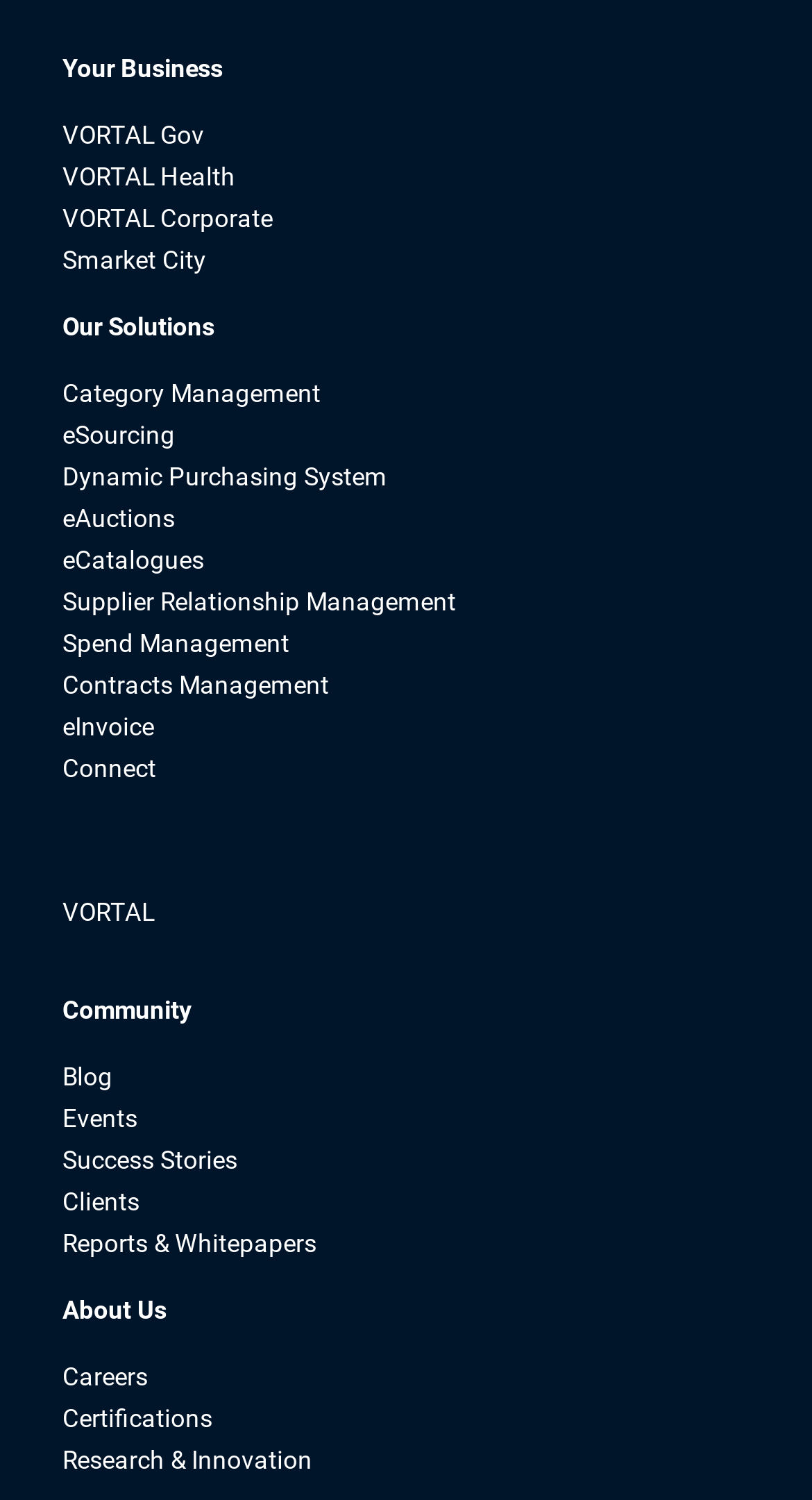Respond to the question below with a single word or phrase: How many links are there in the 'About Us' section?

3